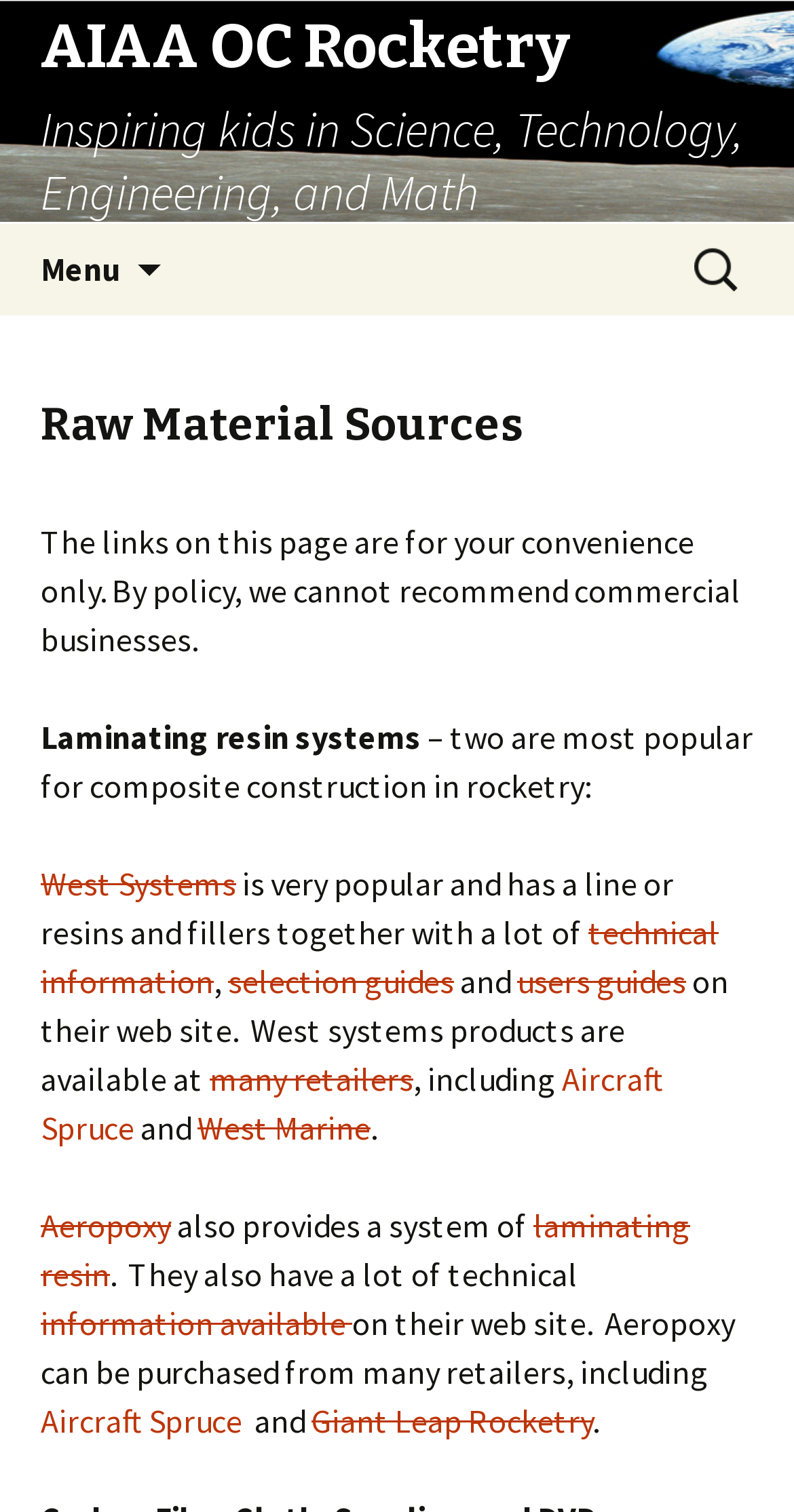Create an elaborate caption for the webpage.

The webpage is about Raw Material Sources, specifically focusing on laminating resin systems for composite construction in rocketry. At the top, there is a header with the title "AIAA OC Rocketry" and a subtitle "Inspiring kids in Science, Technology, Engineering, and Math". Below this, there is a menu button and a "Skip to content" link.

On the left side, there is a search bar with a label "Search for:". Below the search bar, there is a heading "Raw Material Sources" followed by a paragraph of text stating that the links on the page are for convenience only and that they cannot recommend commercial businesses.

The main content of the page is a list of laminating resin systems, including West Systems and Aeropoxy. For each system, there is a brief description, links to technical information, selection guides, and user guides. Additionally, there are links to retailers where these products can be purchased, such as Aircraft Spruce, West Marine, and Giant Leap Rocketry.

The webpage has a total of 33 links, 2 headings, 1 button, 1 search bar, and 24 static text elements. The layout is organized, with clear headings and concise text, making it easy to navigate and find information.